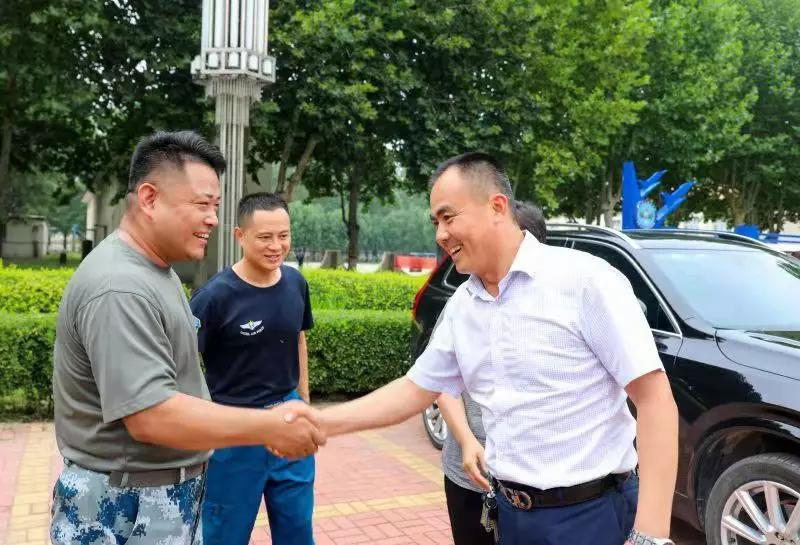Offer a thorough description of the image.

In the image, a warm handshake signifies a cordial meeting between a military officer and a civilian leader, likely the chairman. The officer, wearing a military uniform, is expressing a welcoming demeanor, while the civilian, dressed in a light-colored shirt, appears engaged and friendly. A third individual, dressed in a navy blue shirt, observes the interaction, contributing to the atmosphere of camaraderie. The setting is outdoors, surrounded by greenery, suggesting a relaxed environment conducive to discussions and exchanges. This meeting likely precedes a visit to military facilities, where the leaders will discuss growth, equipment, and troop development, emphasizing cooperation and mutual respect between the military and civilian sectors.